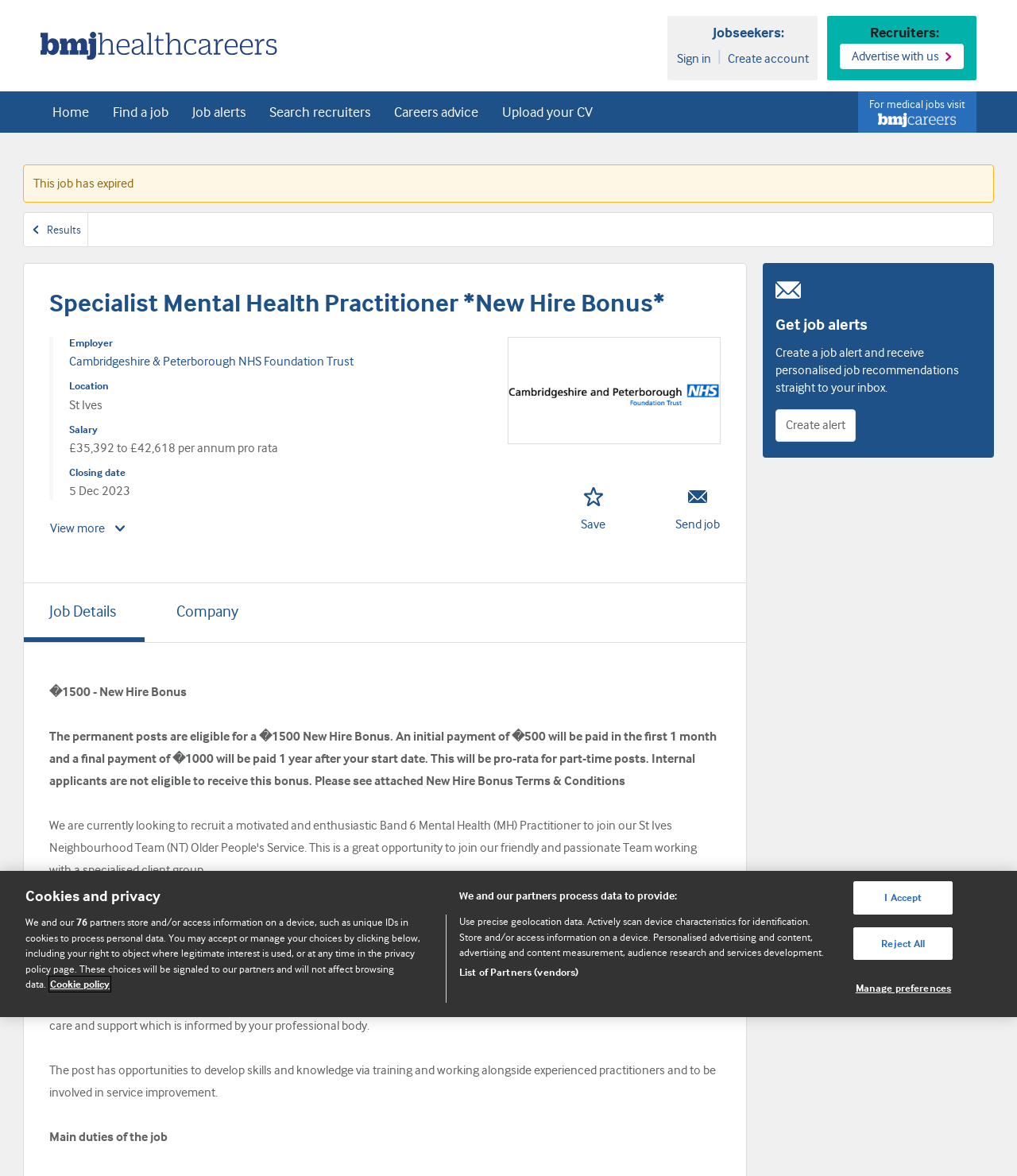Give a one-word or one-phrase response to the question:
What is the job title of the job posting?

Specialist Mental Health Practitioner